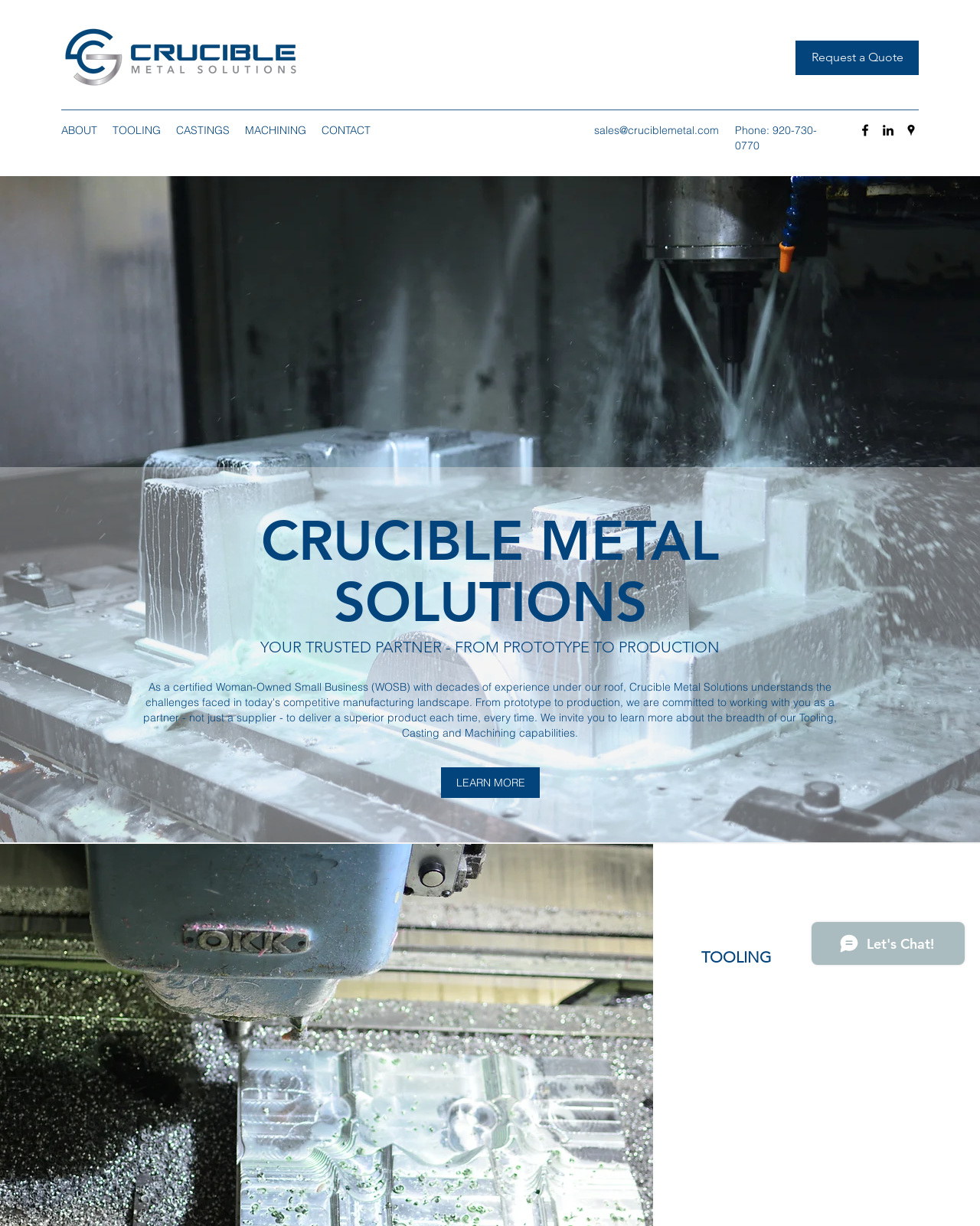Could you locate the bounding box coordinates for the section that should be clicked to accomplish this task: "Click the 'Request a Quote' link".

[0.812, 0.033, 0.938, 0.061]